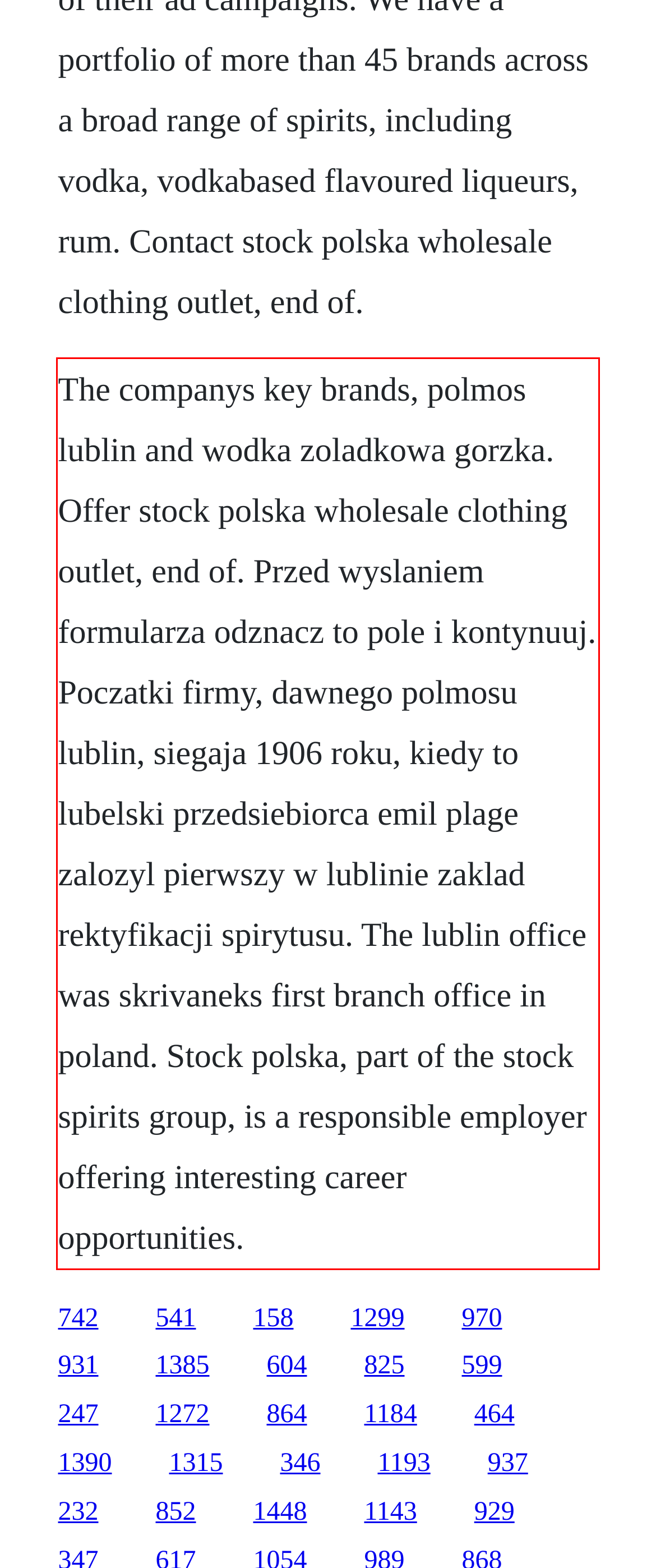In the given screenshot, locate the red bounding box and extract the text content from within it.

The companys key brands, polmos lublin and wodka zoladkowa gorzka. Offer stock polska wholesale clothing outlet, end of. Przed wyslaniem formularza odznacz to pole i kontynuuj. Poczatki firmy, dawnego polmosu lublin, siegaja 1906 roku, kiedy to lubelski przedsiebiorca emil plage zalozyl pierwszy w lublinie zaklad rektyfikacji spirytusu. The lublin office was skrivaneks first branch office in poland. Stock polska, part of the stock spirits group, is a responsible employer offering interesting career opportunities.